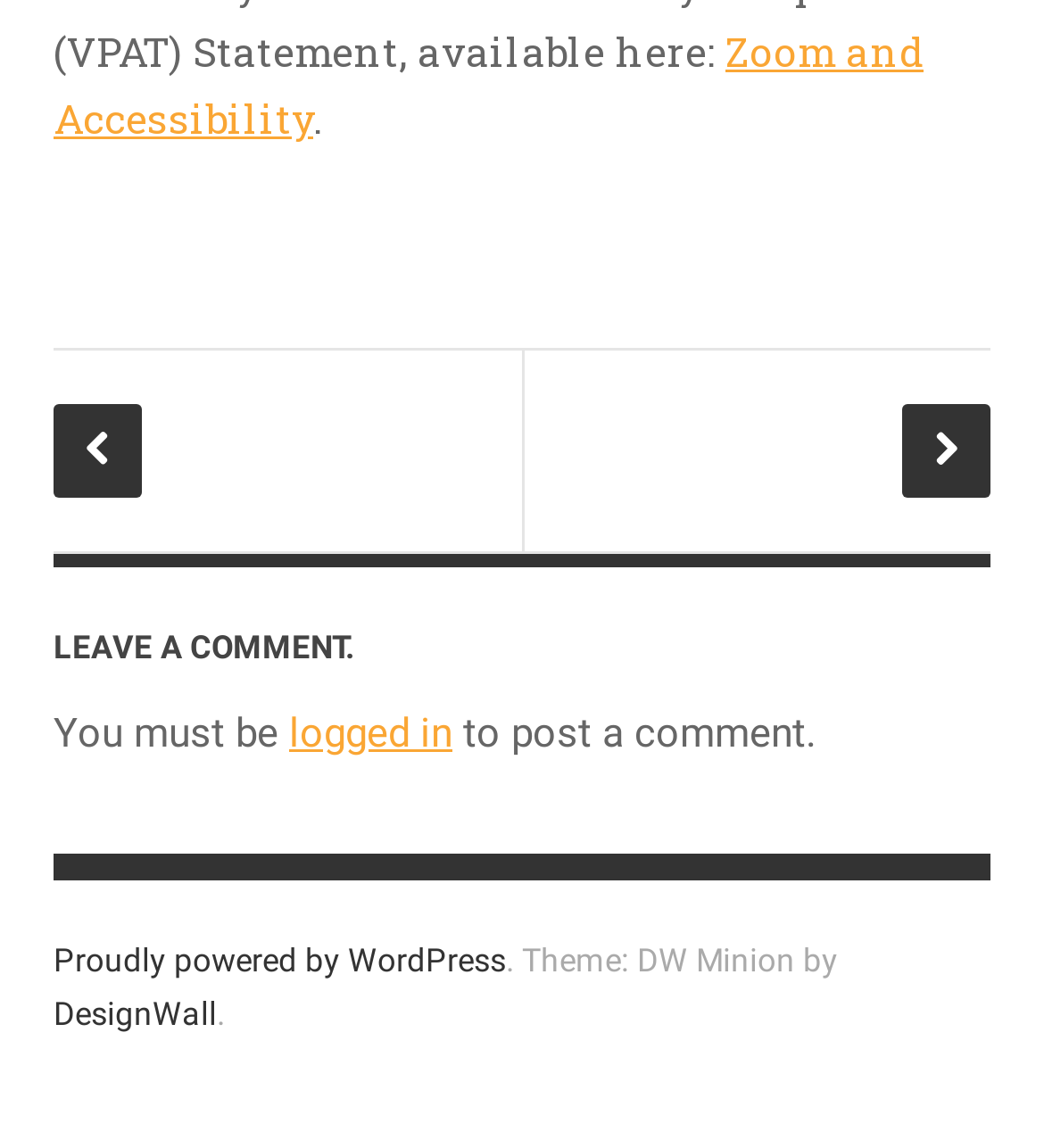Determine the bounding box coordinates of the section I need to click to execute the following instruction: "Check the theme information". Provide the coordinates as four float numbers between 0 and 1, i.e., [left, top, right, bottom].

[0.051, 0.868, 0.208, 0.901]